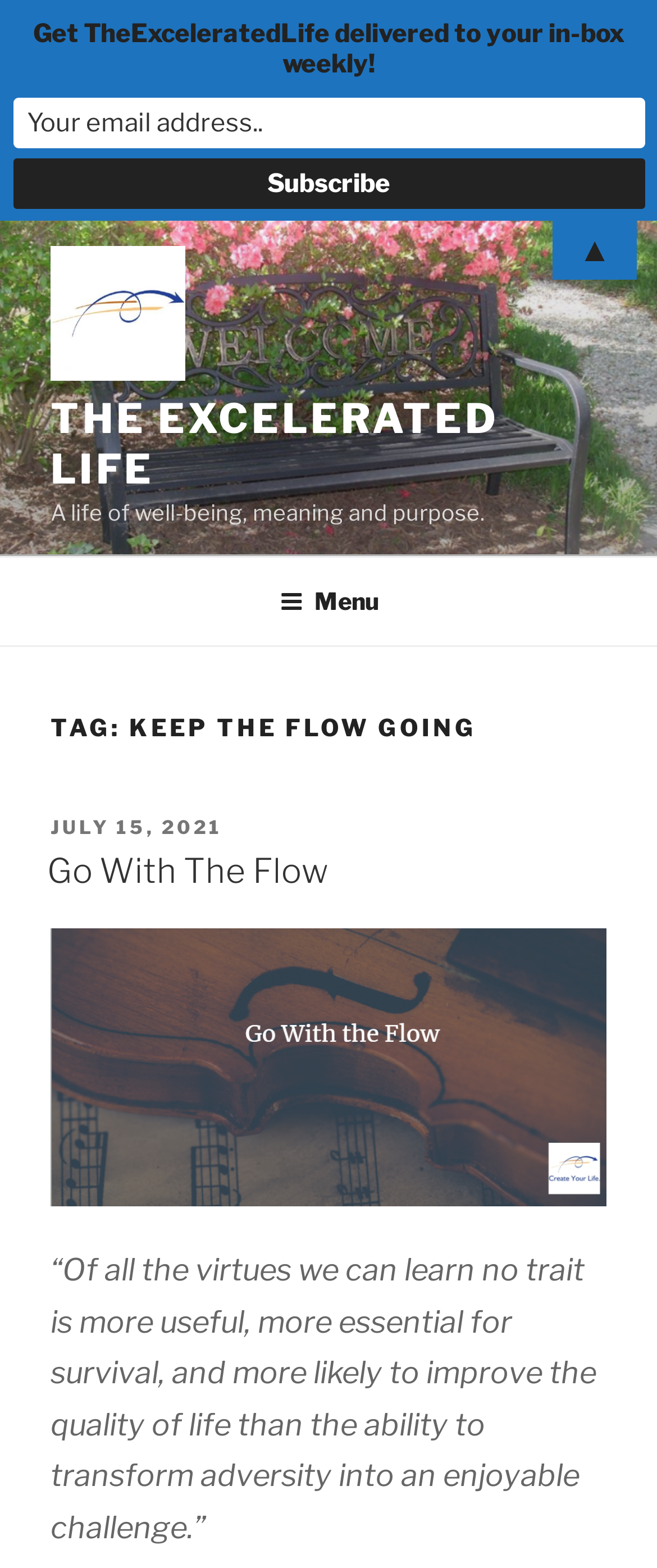What is the purpose of the textbox at the top?
Using the information from the image, give a concise answer in one word or a short phrase.

Subscribe to newsletter